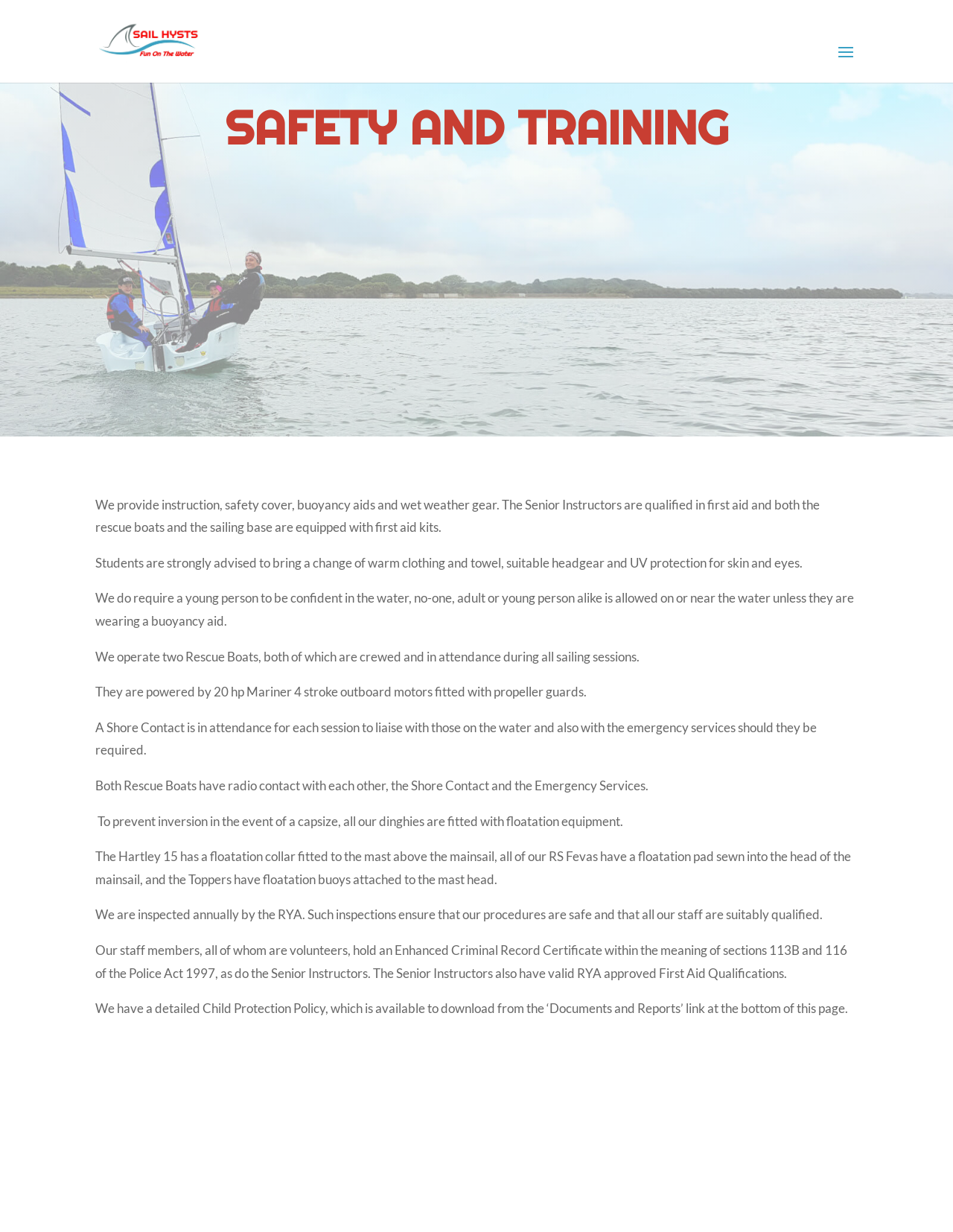Find the bounding box of the UI element described as: "alt="HYSTS"". The bounding box coordinates should be given as four float values between 0 and 1, i.e., [left, top, right, bottom].

[0.104, 0.026, 0.247, 0.039]